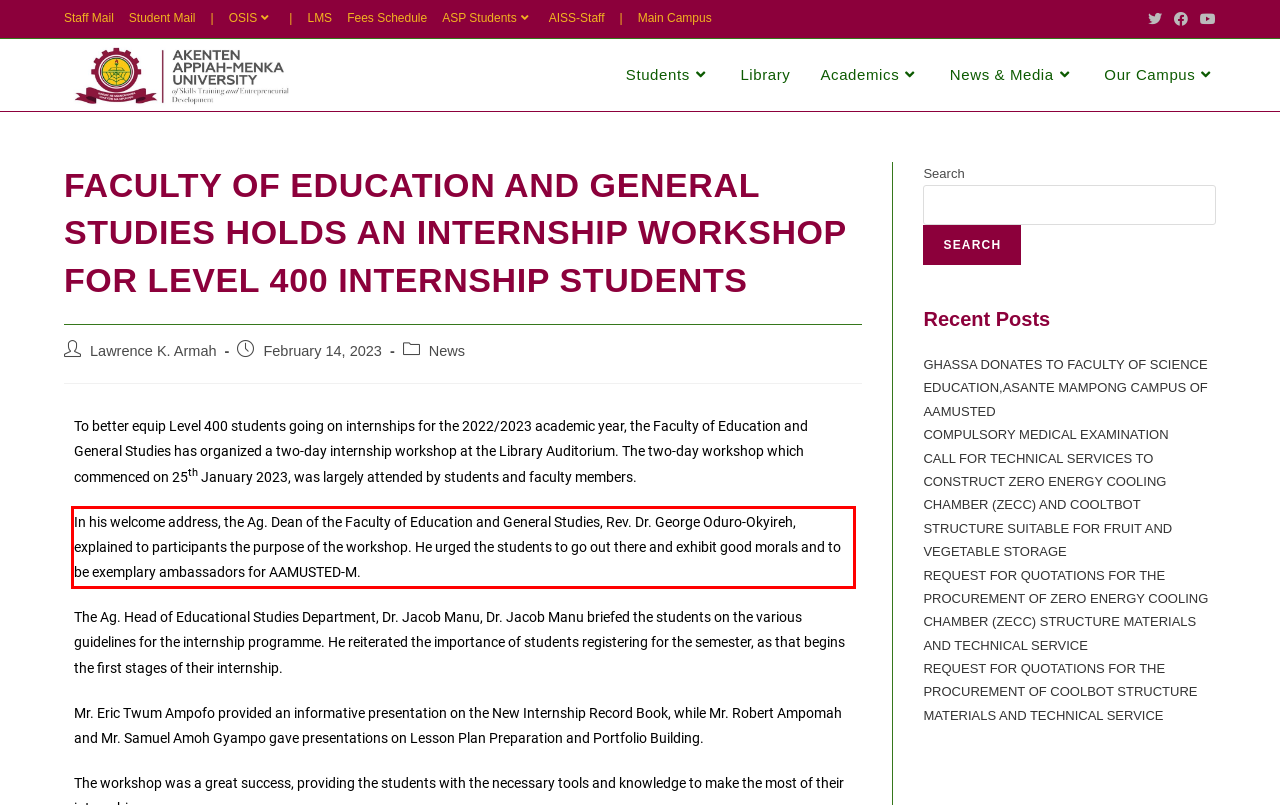You are given a screenshot with a red rectangle. Identify and extract the text within this red bounding box using OCR.

In his welcome address, the Ag. Dean of the Faculty of Education and General Studies, Rev. Dr. George Oduro-Okyireh, explained to participants the purpose of the workshop. He urged the students to go out there and exhibit good morals and to be exemplary ambassadors for AAMUSTED-M.